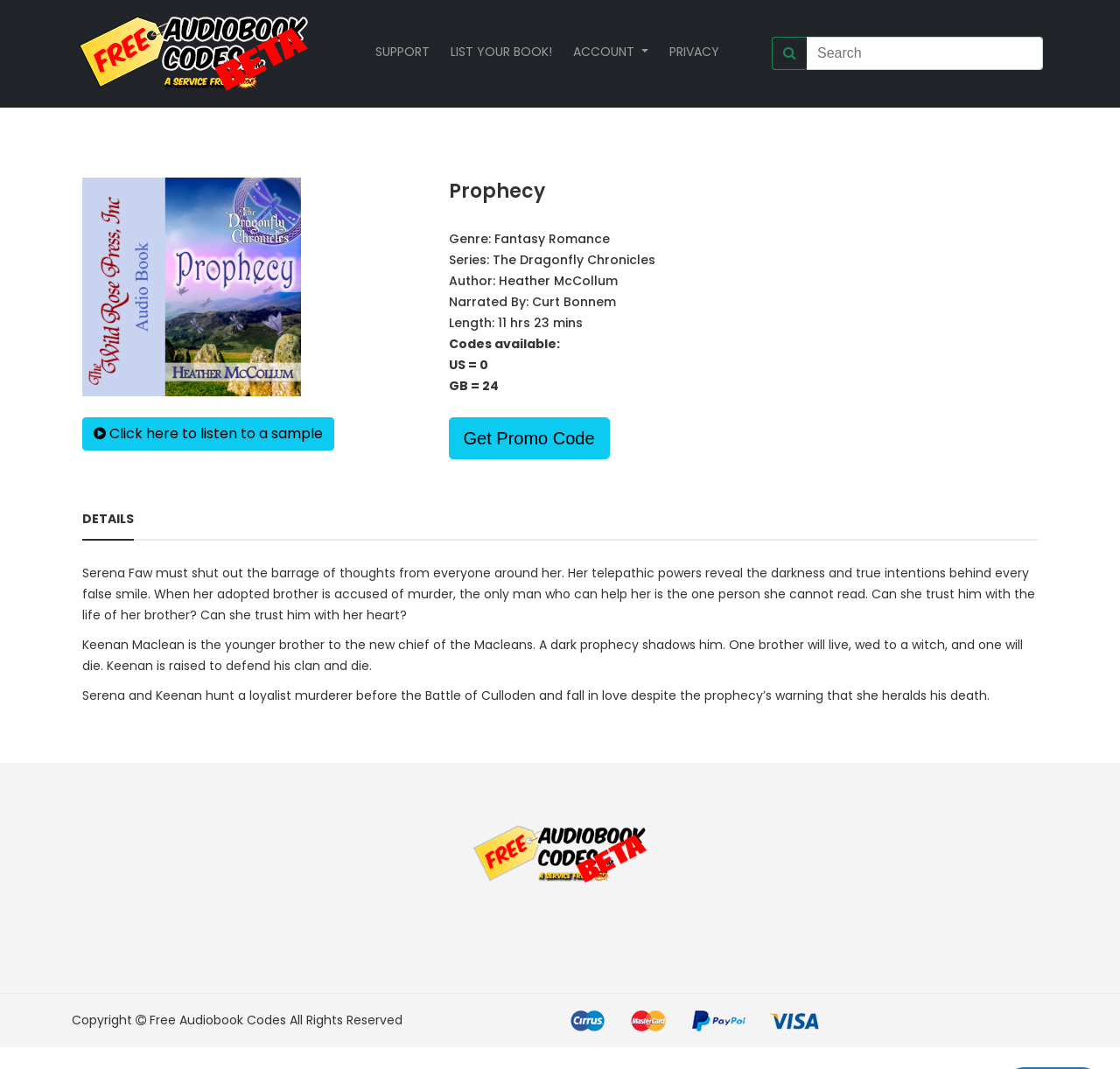How many promo codes are available in GB?
Carefully examine the image and provide a detailed answer to the question.

I found the answer by looking at the element with the text 'GB =' and its adjacent text element which contains the text '24'.